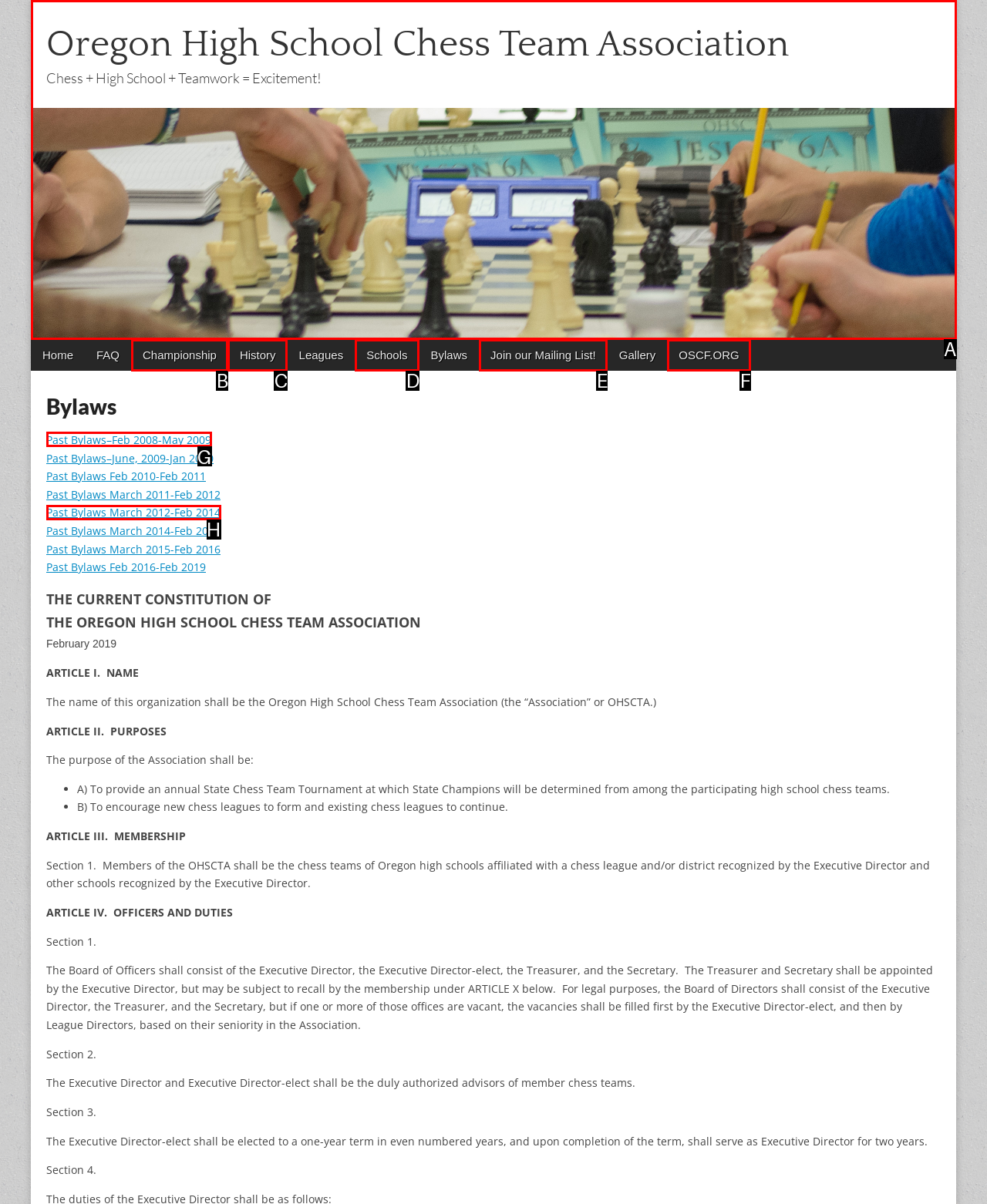Identify the HTML element that matches the description: Join our Mailing List!. Provide the letter of the correct option from the choices.

E